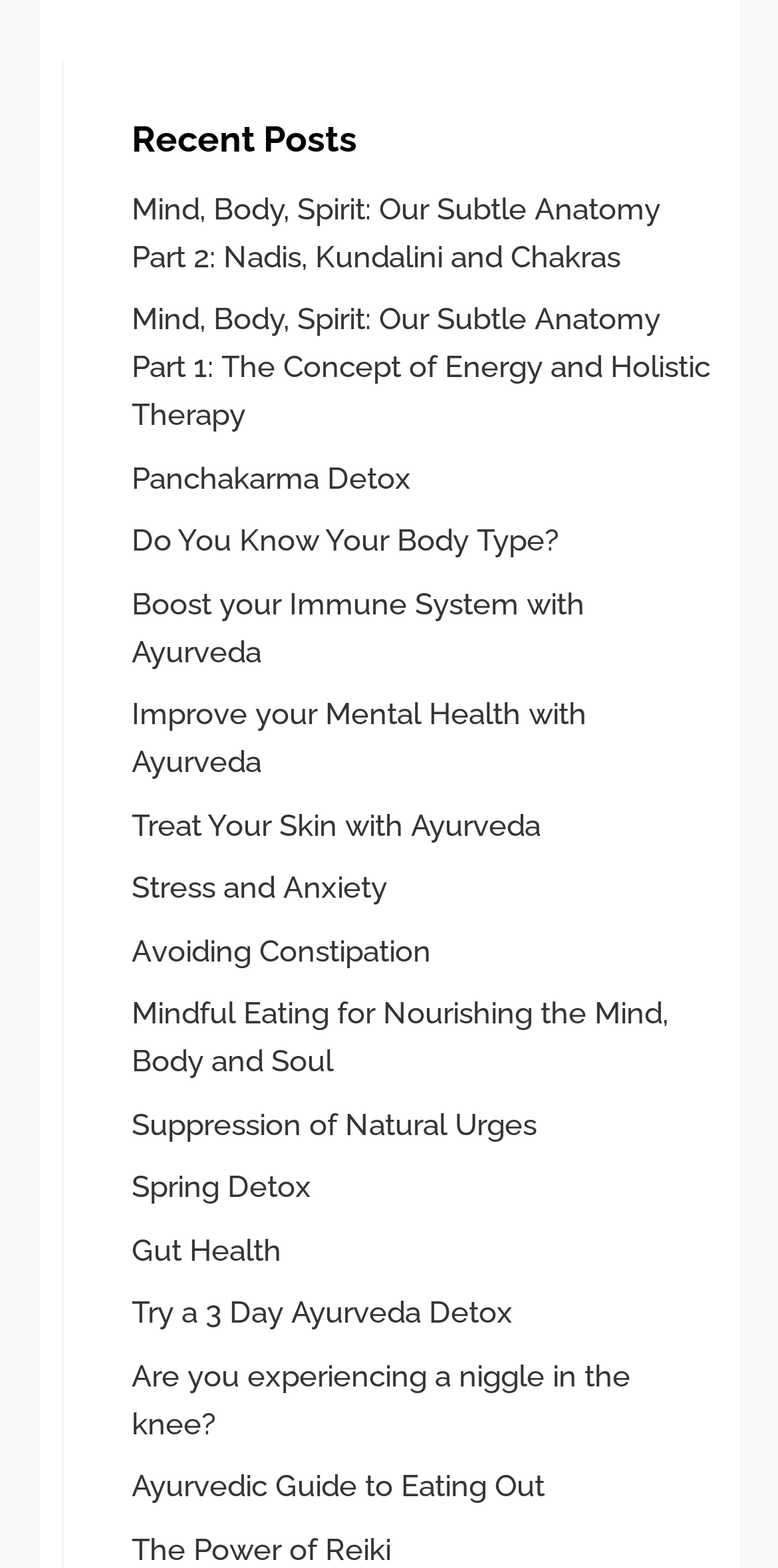Give the bounding box coordinates for this UI element: "The Power of Reiki". The coordinates should be four float numbers between 0 and 1, arranged as [left, top, right, bottom].

[0.169, 0.977, 0.503, 0.999]